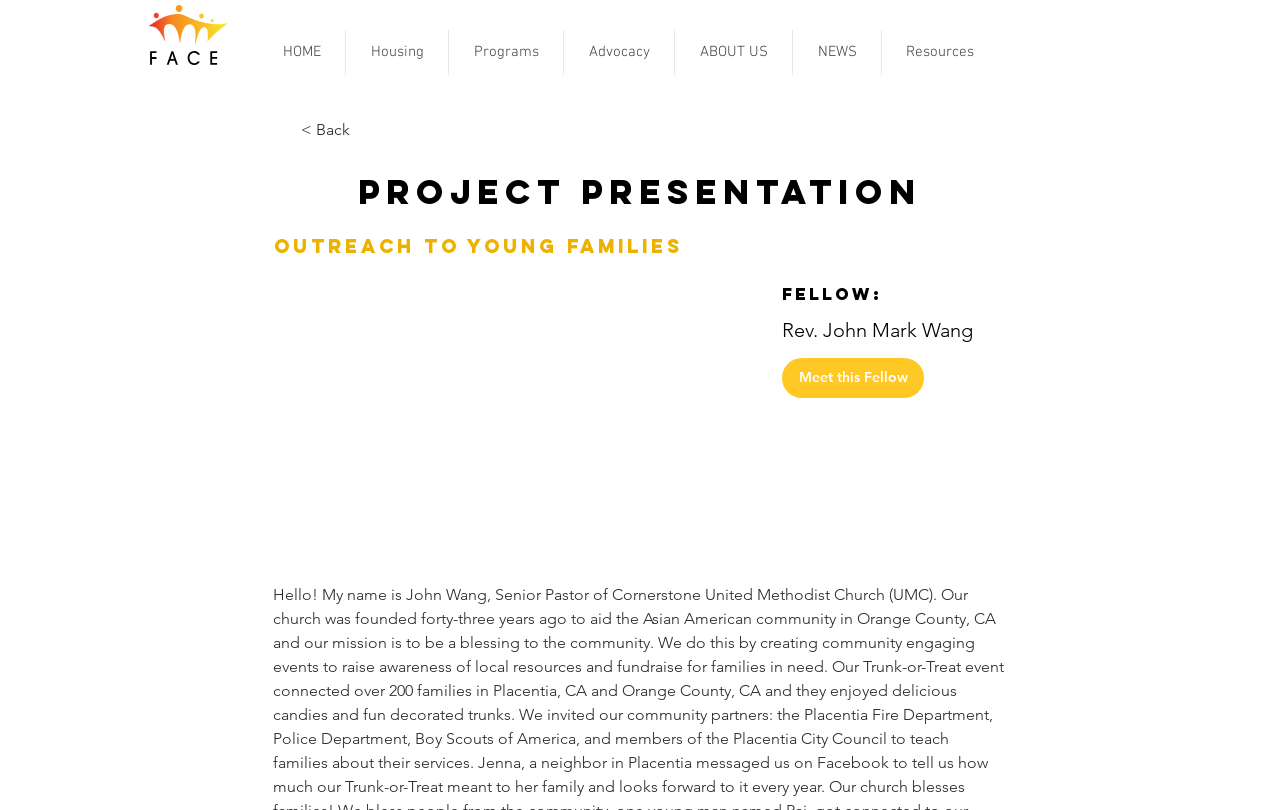Please identify the bounding box coordinates of the element that needs to be clicked to execute the following command: "view project presentation". Provide the bounding box using four float numbers between 0 and 1, formatted as [left, top, right, bottom].

[0.274, 0.211, 0.725, 0.263]